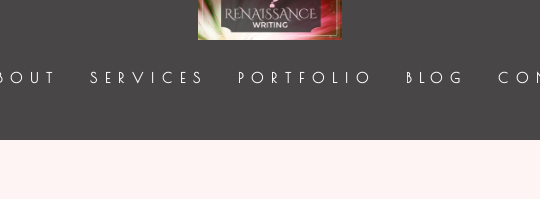How many navigation links are present?
Provide a short answer using one word or a brief phrase based on the image.

5